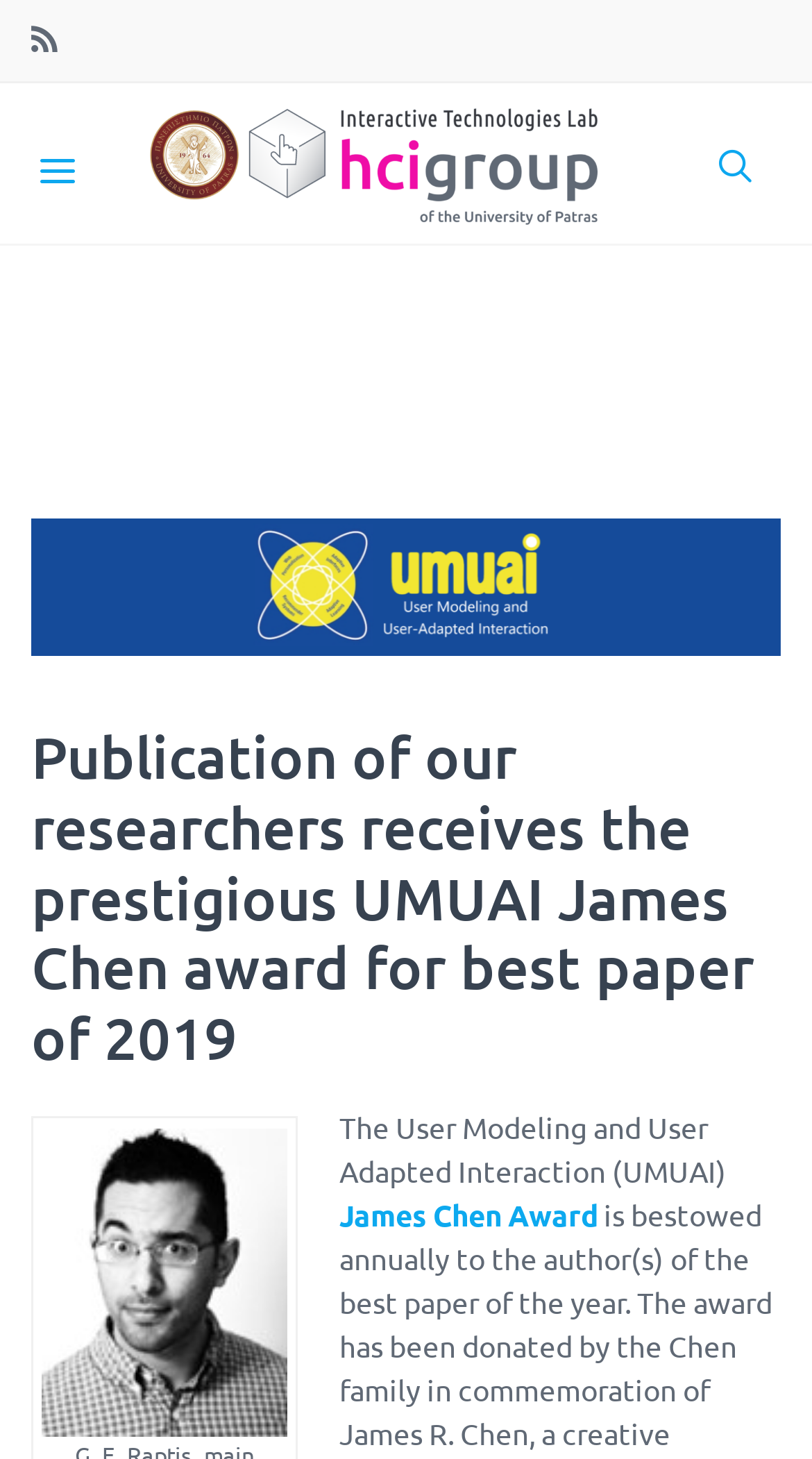What is the award received by the researchers?
Based on the image, give a concise answer in the form of a single word or short phrase.

James Chen Award